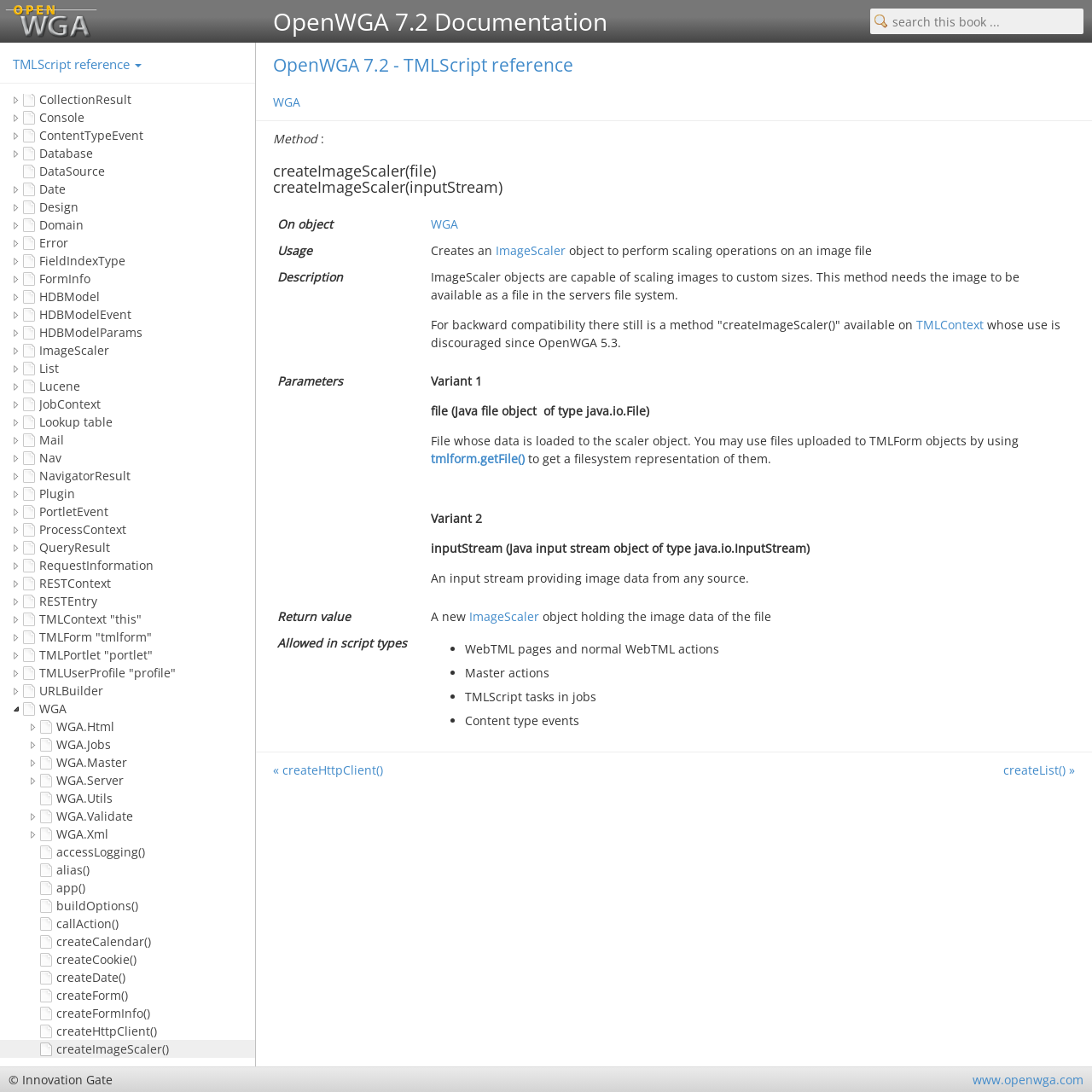Identify the bounding box coordinates of the clickable region necessary to fulfill the following instruction: "read about createImageScaler". The bounding box coordinates should be four float numbers between 0 and 1, i.e., [left, top, right, bottom].

[0.25, 0.149, 0.984, 0.179]